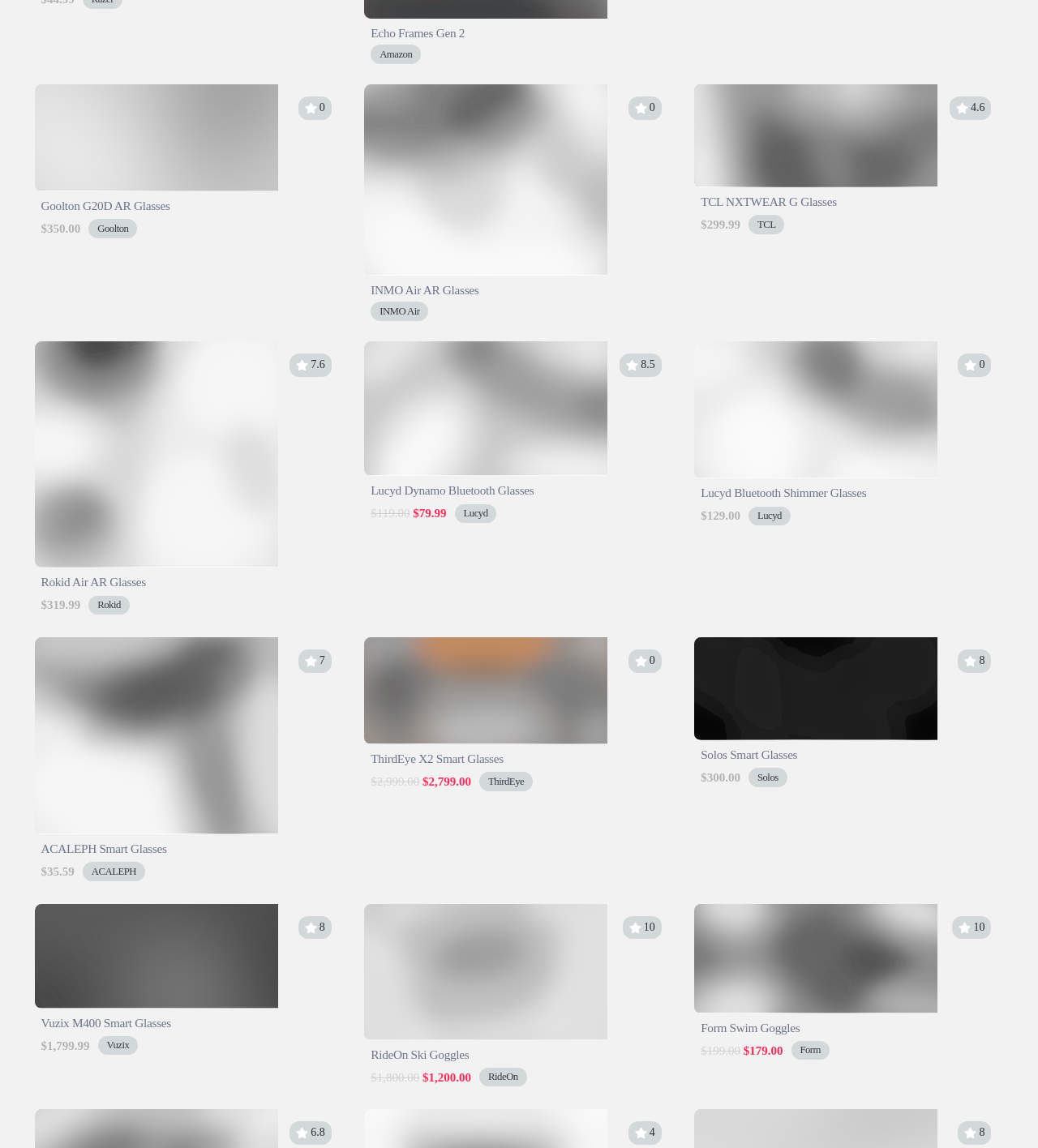Please predict the bounding box coordinates (top-left x, top-left y, bottom-right x, bottom-right y) for the UI element in the screenshot that fits the description: aria-label="INMO Air AR Glasses"

[0.351, 0.076, 0.585, 0.09]